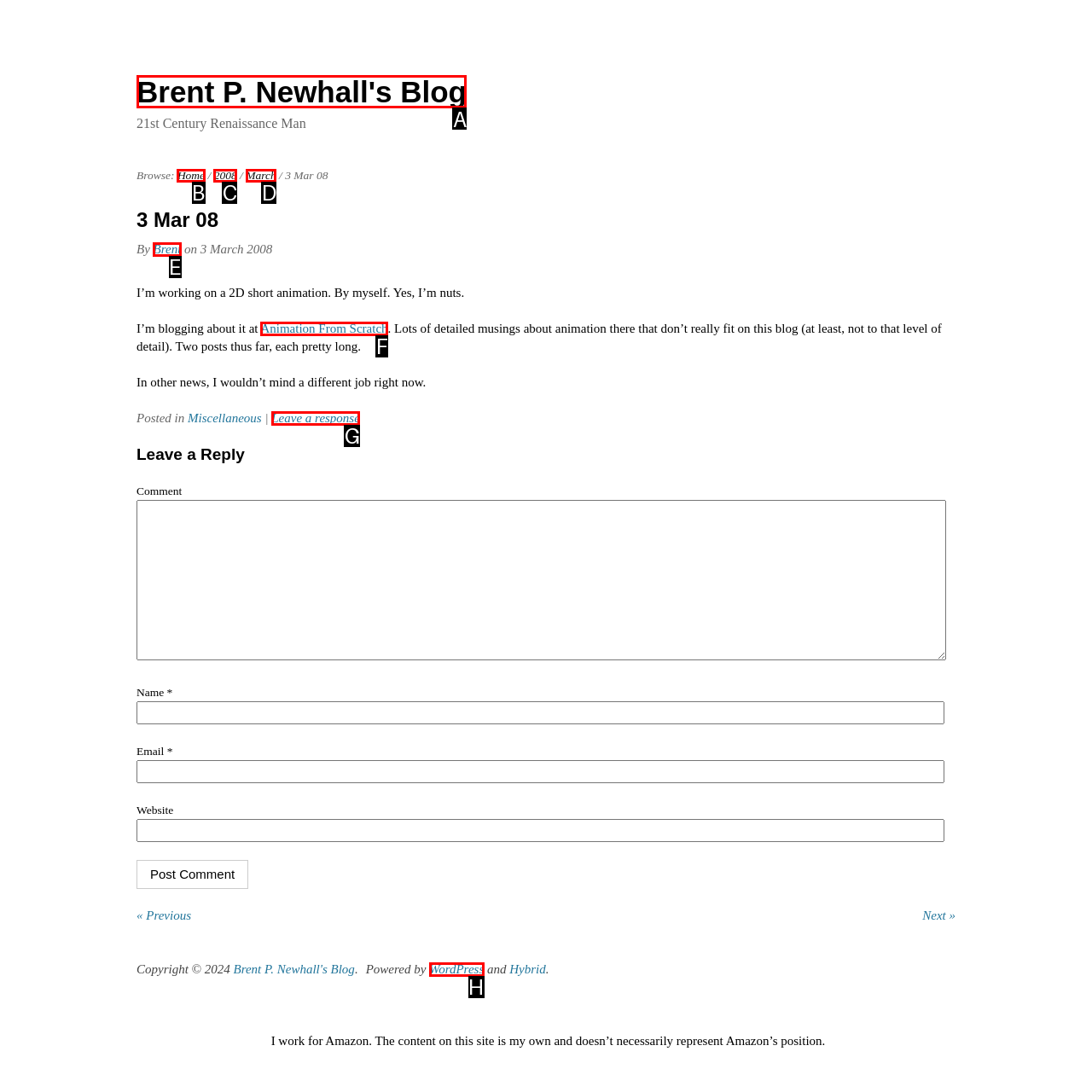Provide the letter of the HTML element that you need to click on to perform the task: Visit Brent's blog homepage.
Answer with the letter corresponding to the correct option.

A